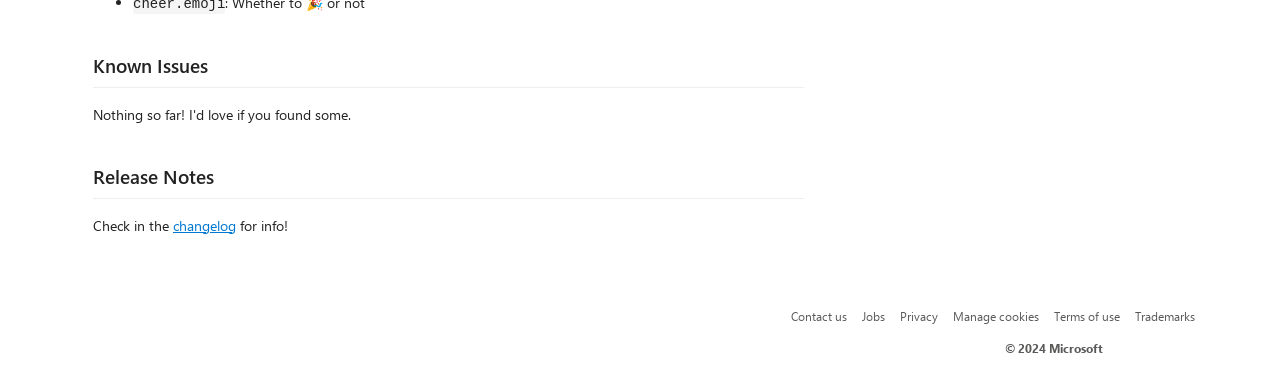What is the copyright year at the bottom of the webpage? Refer to the image and provide a one-word or short phrase answer.

2024